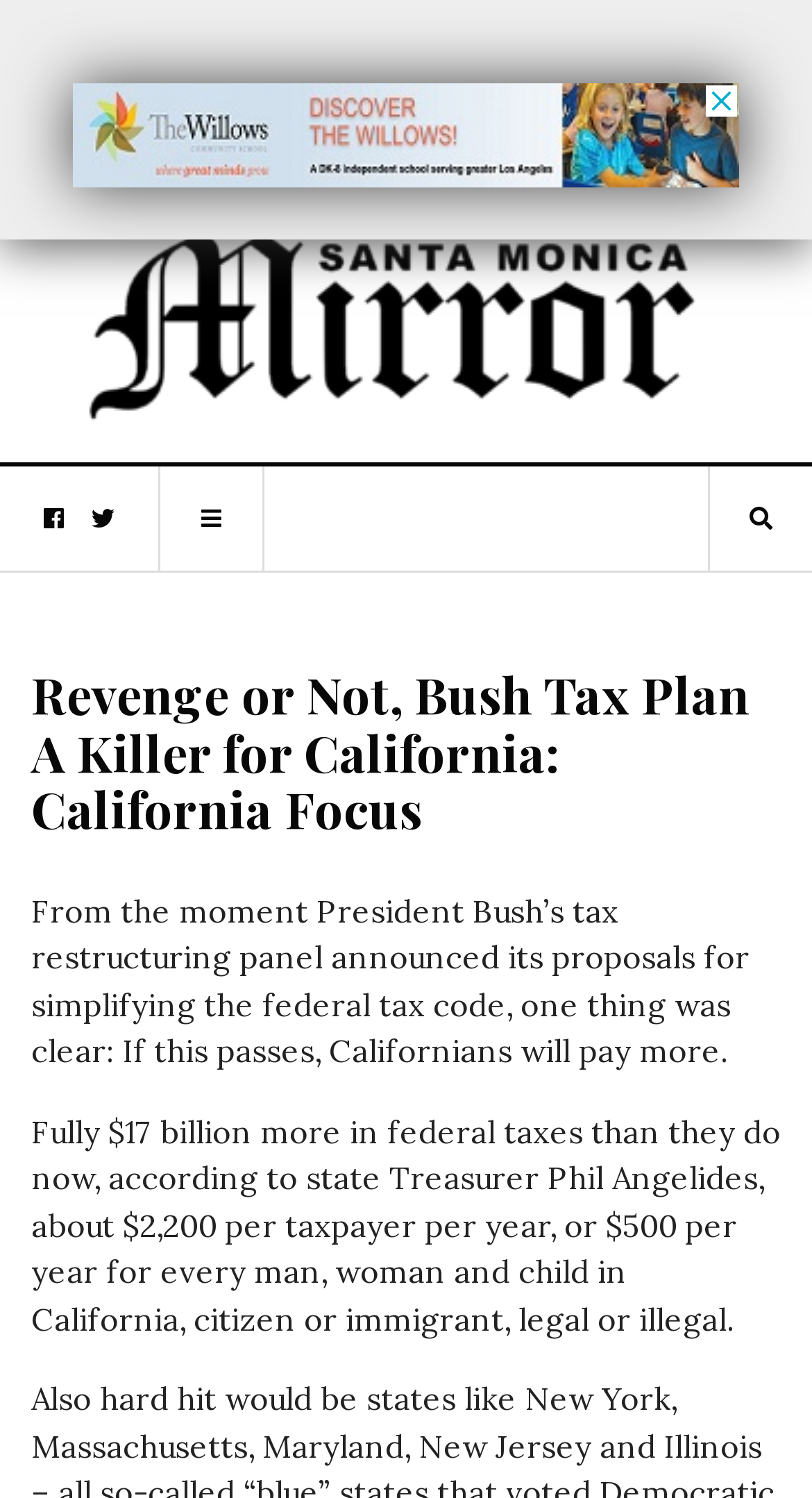Who is the state Treasurer mentioned in the article?
From the image, respond using a single word or phrase.

Phil Angelides